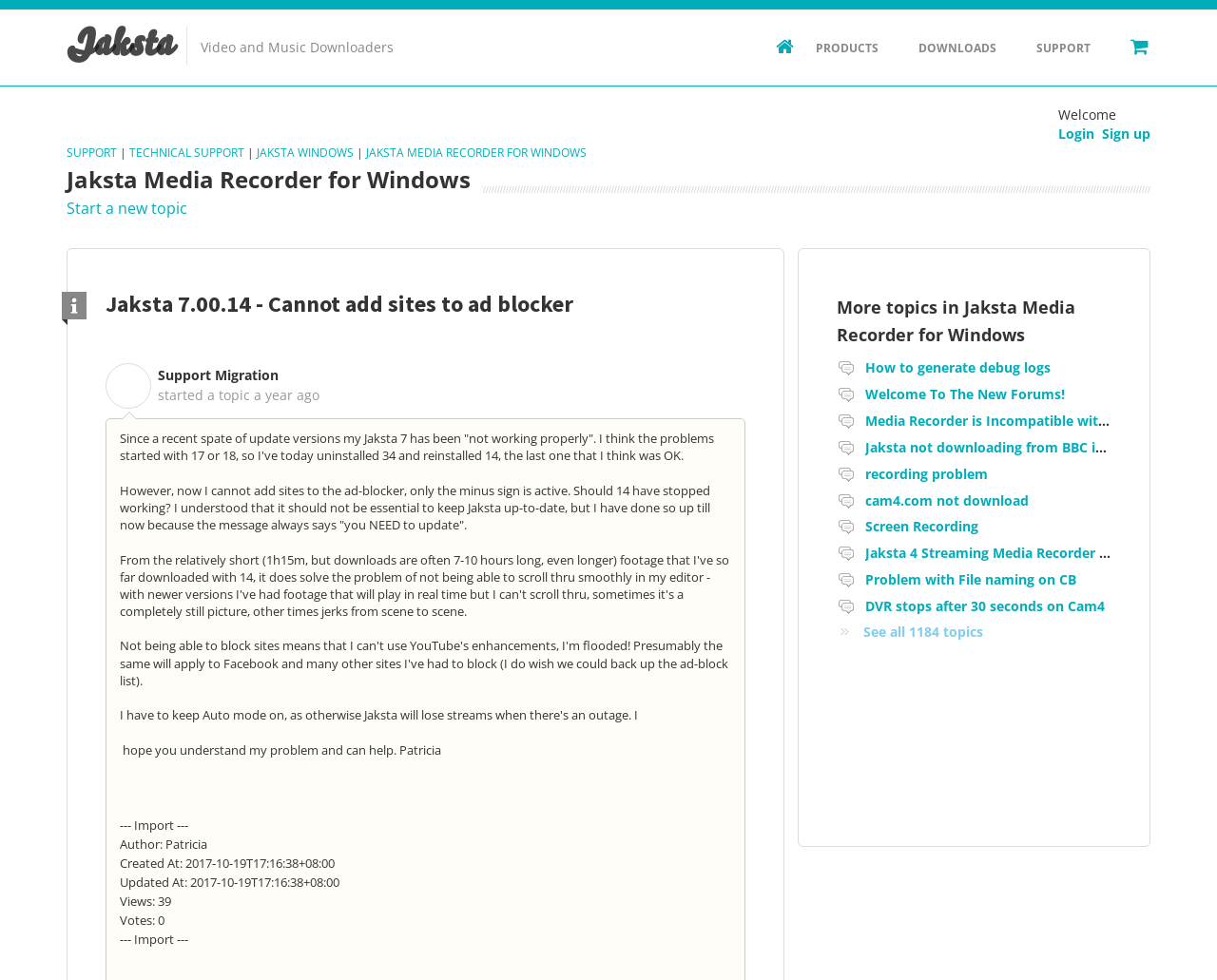Identify the bounding box coordinates of the region that should be clicked to execute the following instruction: "Start a new topic".

[0.055, 0.202, 0.154, 0.223]